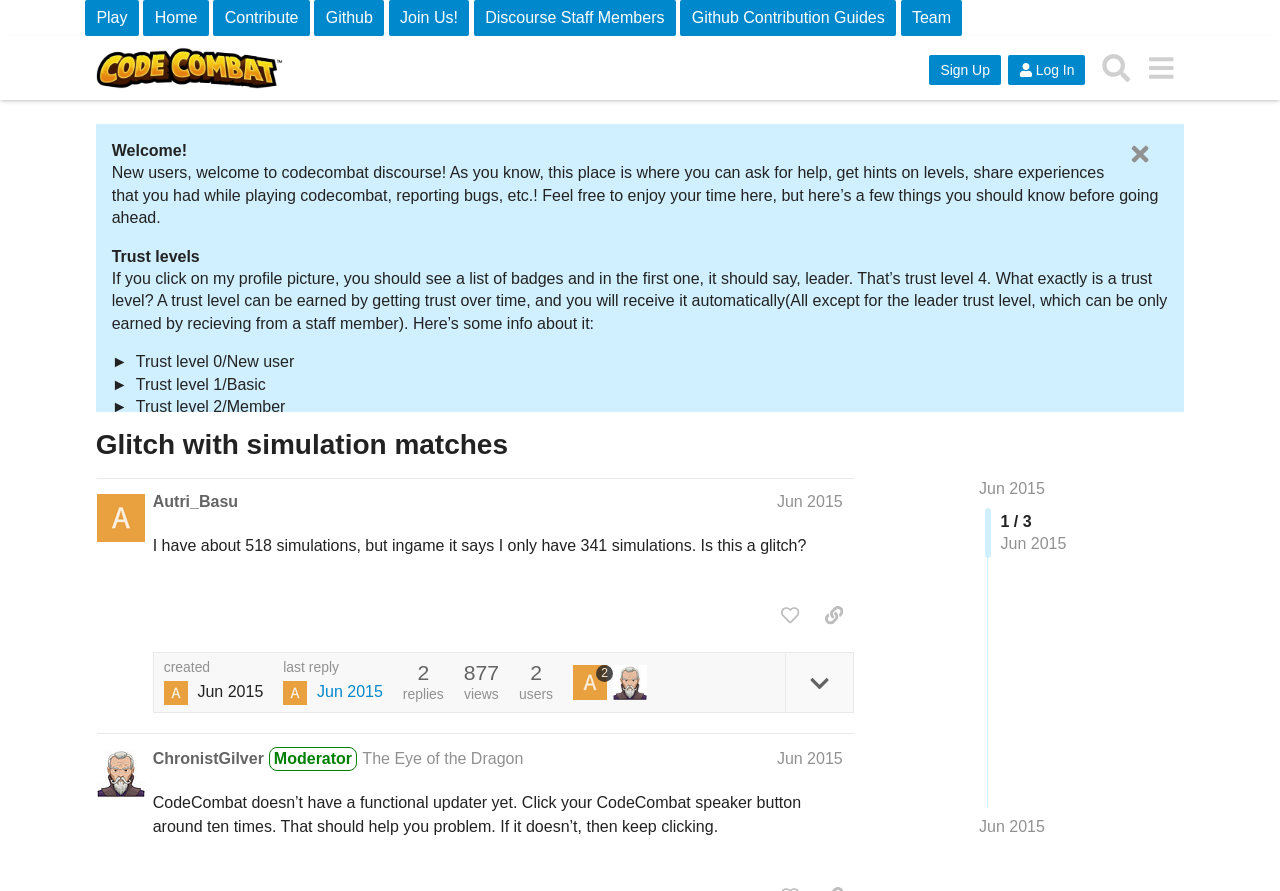What is the name of the forum?
Could you please answer the question thoroughly and with as much detail as possible?

The name of the forum can be found in the top-left corner of the webpage, where it says 'CodeCombat Discourse' in a logo format.